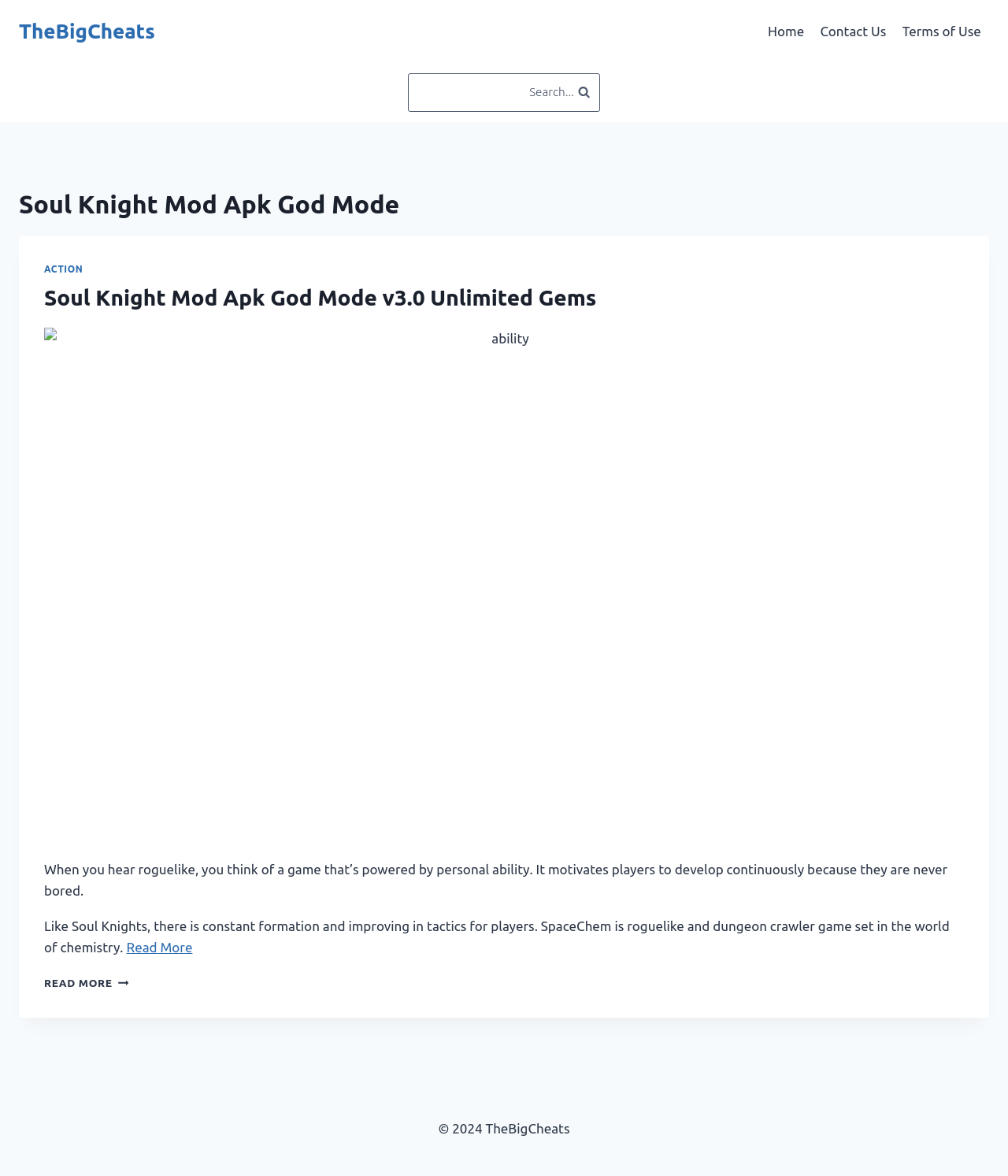Generate an in-depth caption that captures all aspects of the webpage.

The webpage is about Soul Knight Mod Apk God Mode Archives on TheBigCheats website. At the top left, there is a link to TheBigCheats. On the top right, there is a primary navigation menu with three links: Home, Contact Us, and Terms of Use. Below the navigation menu, there is a search button with a placeholder text "Search...". 

The main content of the webpage is divided into two sections. The top section has a heading "Soul Knight Mod Apk God Mode" and the bottom section has an article about the game. The article has a heading "Soul Knight Mod Apk God Mode v3.0 Unlimited Gems" with a link to the same title. Below the heading, there is an image related to the game. 

The article describes the game, mentioning that it is a roguelike game that motivates players to develop continuously. There are two paragraphs of text explaining the gameplay and features of the game. At the end of the article, there is a "Read More" link to continue reading about the game. 

At the bottom of the webpage, there is a footer section with a link to read more about the game and a copyright notice "© 2024 TheBigCheats".